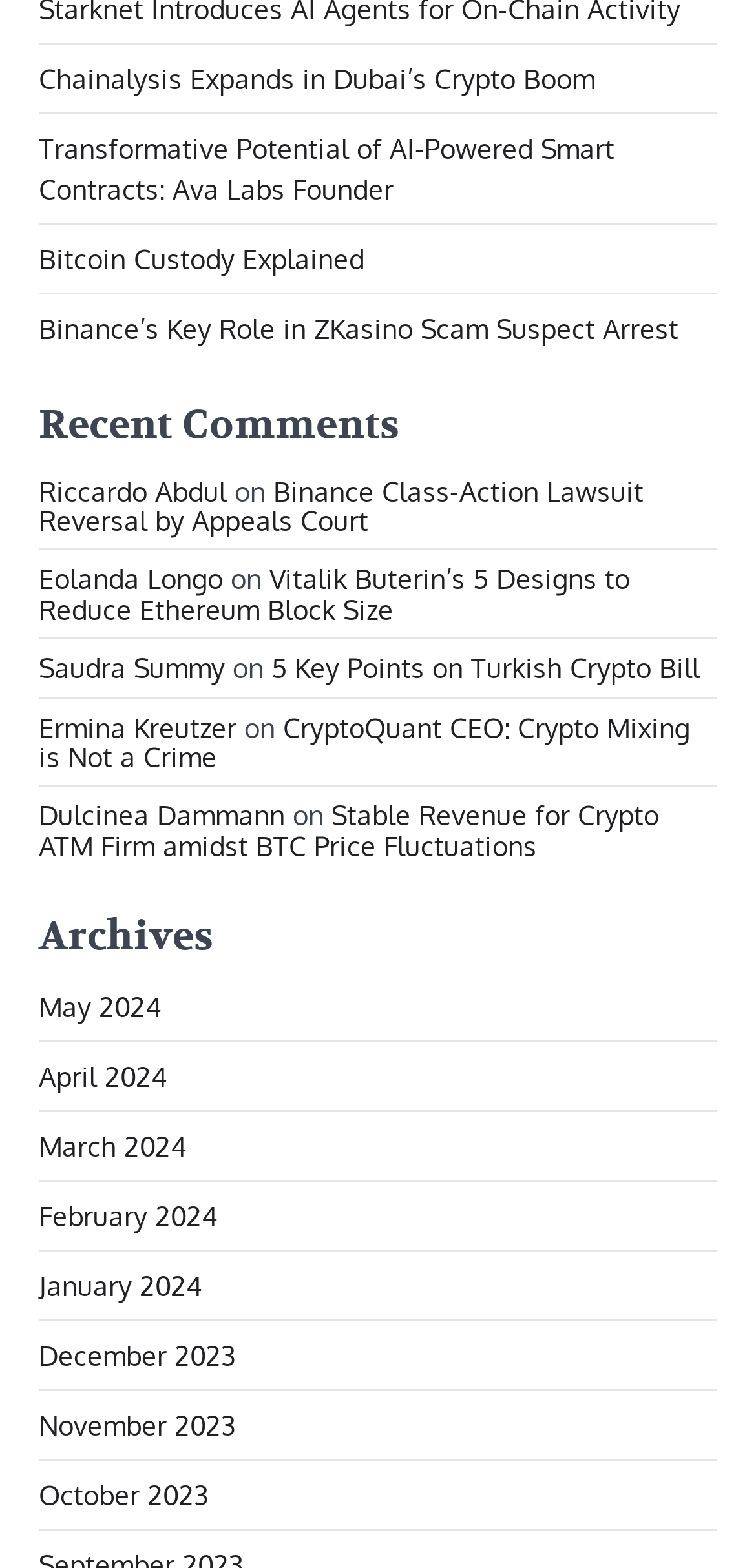What is the title of the first article?
Answer with a single word or phrase, using the screenshot for reference.

Chainalysis Expands in Dubai’s Crypto Boom